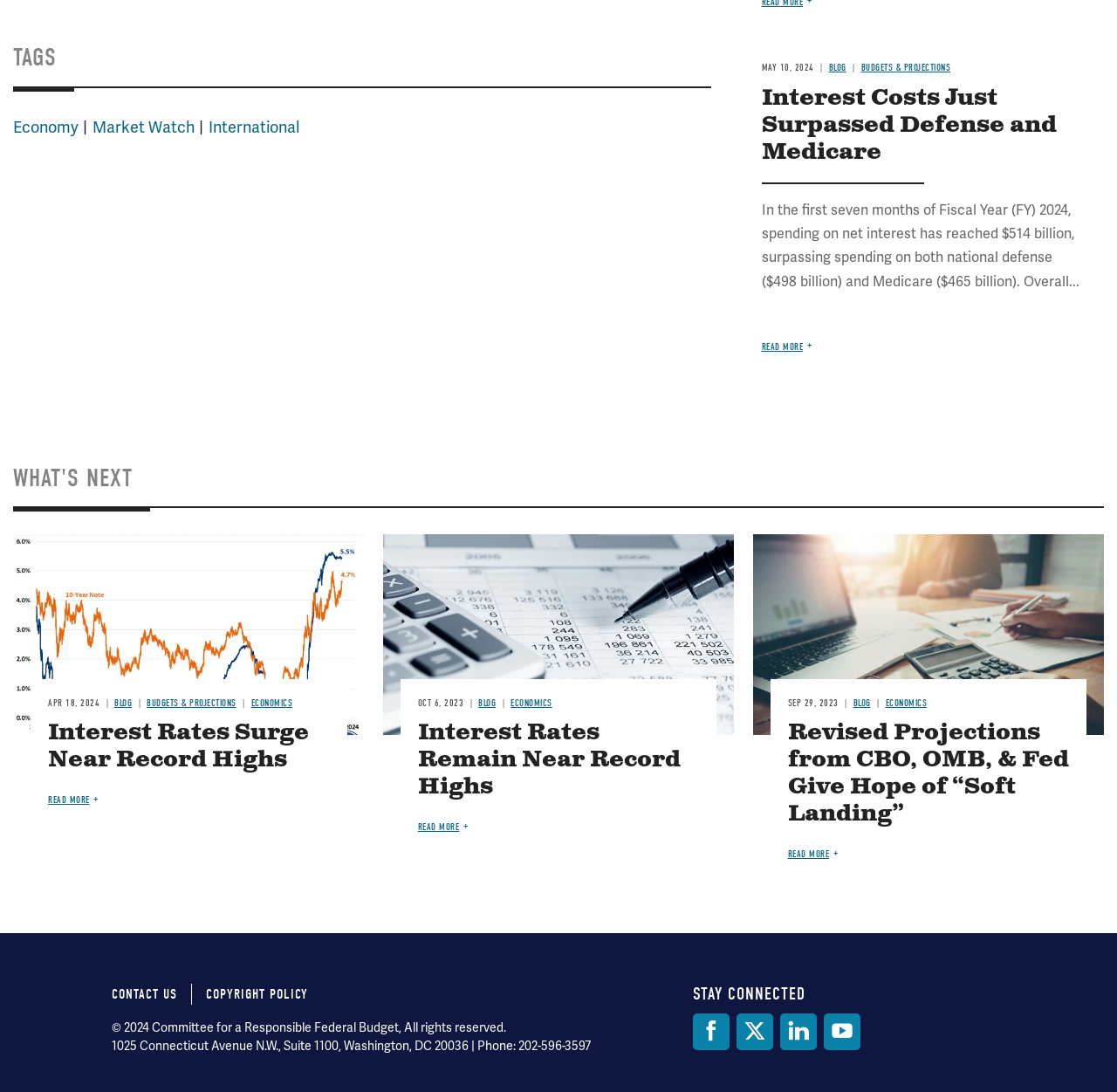Identify the bounding box coordinates of the clickable region to carry out the given instruction: "Click on the 'Interest Rates Surge Near Record Highs' link".

[0.043, 0.657, 0.277, 0.71]